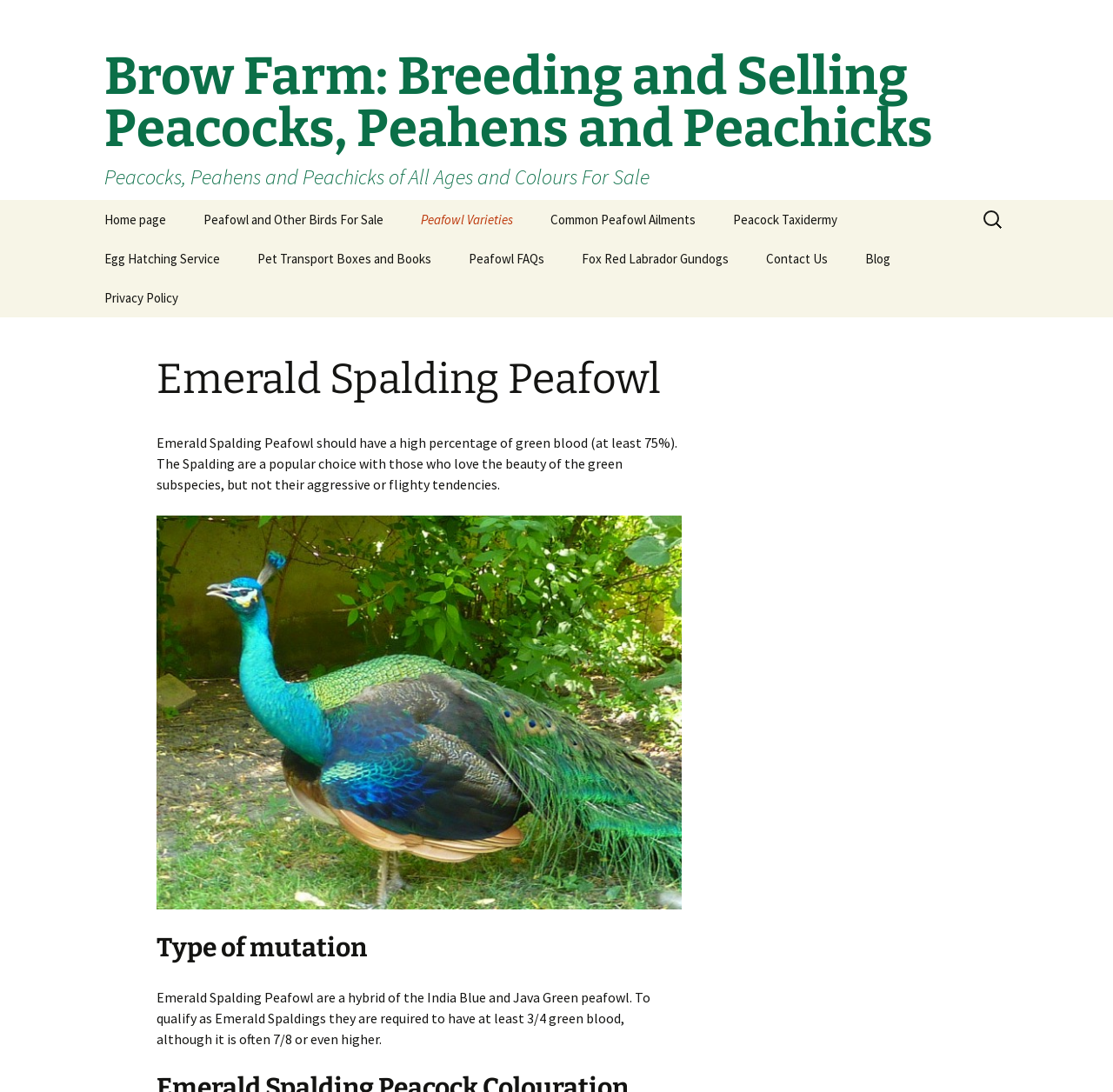Can you determine the bounding box coordinates of the area that needs to be clicked to fulfill the following instruction: "View Peacock Taxidermy page"?

[0.643, 0.183, 0.768, 0.219]